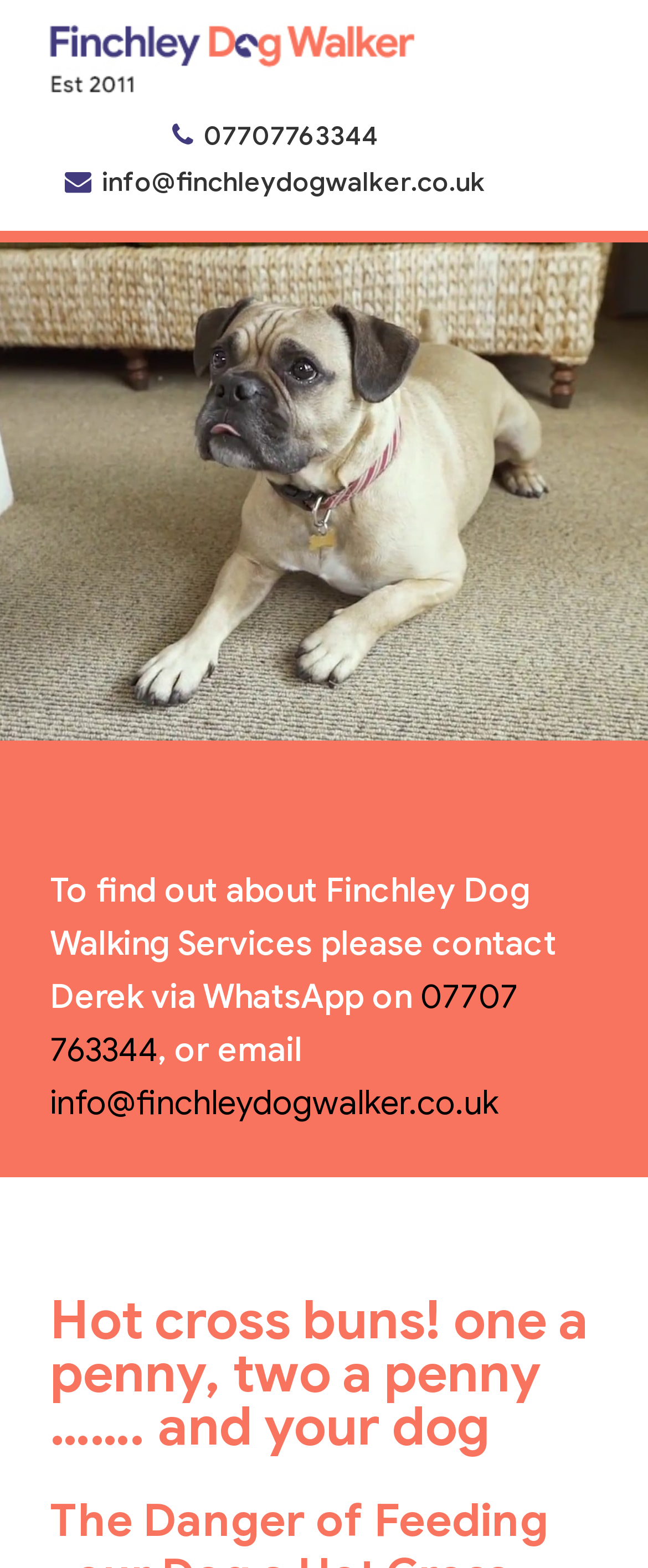Please provide the bounding box coordinate of the region that matches the element description: Catalog 2023-2024. Coordinates should be in the format (top-left x, top-left y, bottom-right x, bottom-right y) and all values should be between 0 and 1.

None